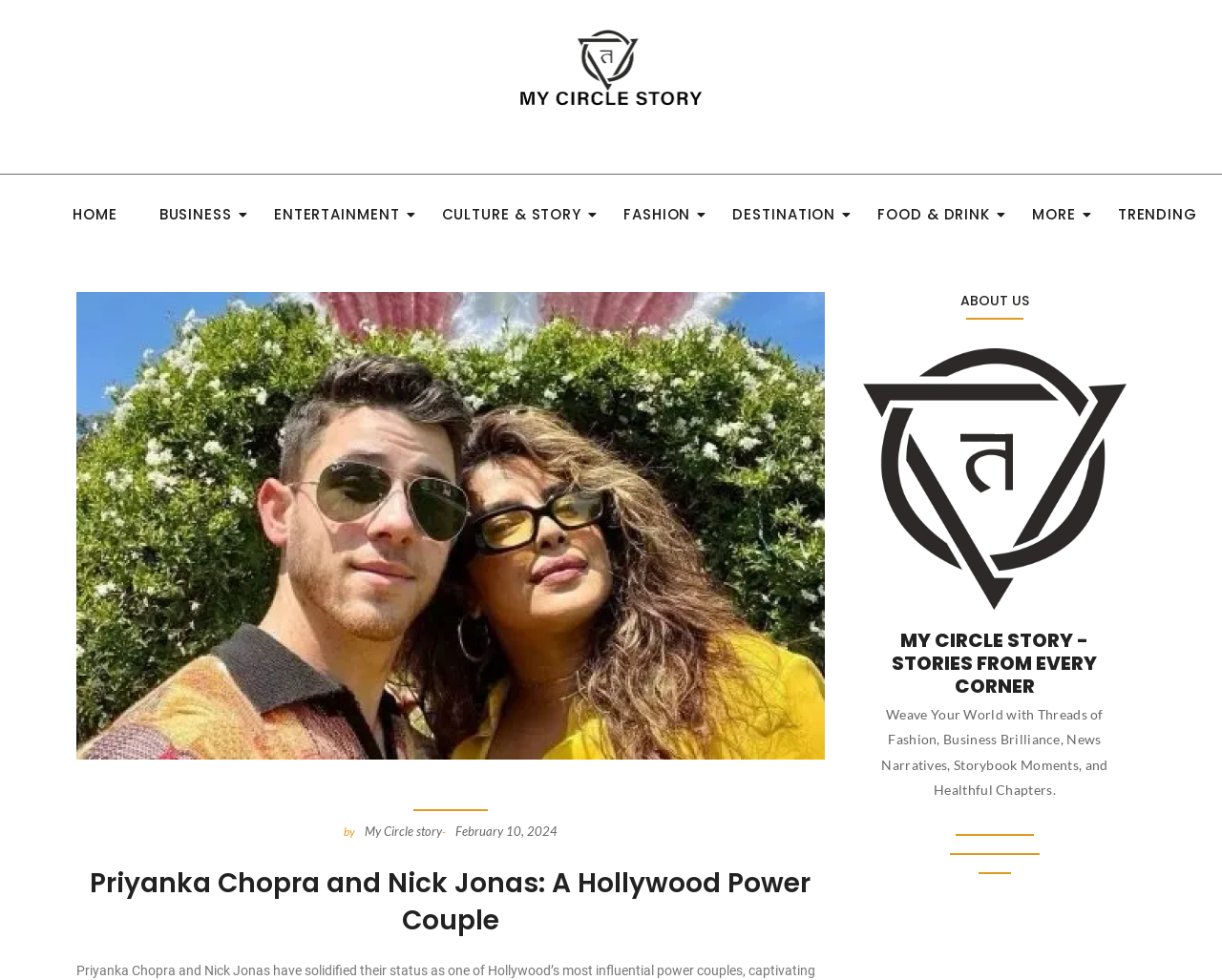What is the tagline of the website? Using the information from the screenshot, answer with a single word or phrase.

Weave Your World with Threads of Fashion, Business Brilliance, News Narratives, Storybook Moments, and Healthful Chapters.